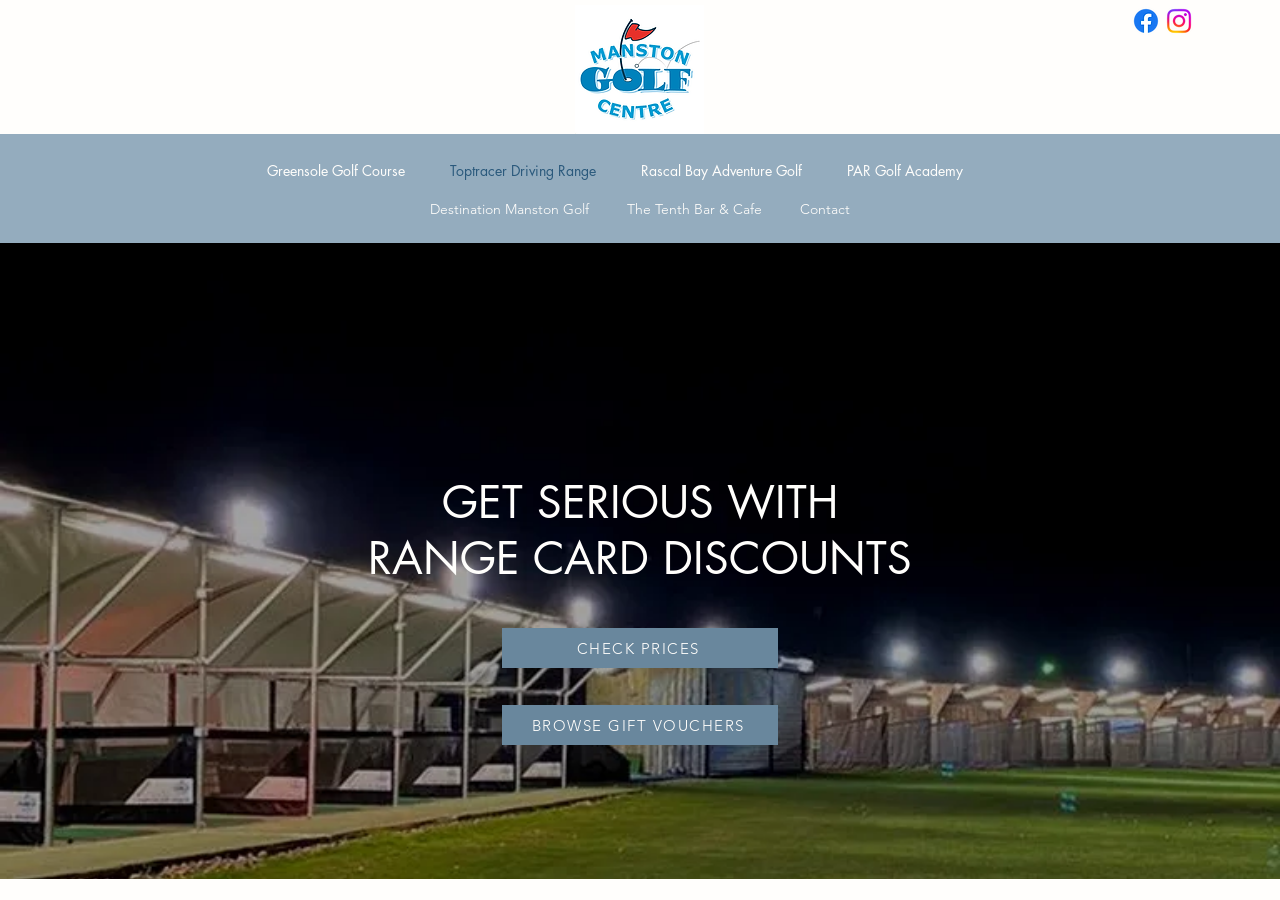Answer the question in one word or a short phrase:
How many social media links are present?

2